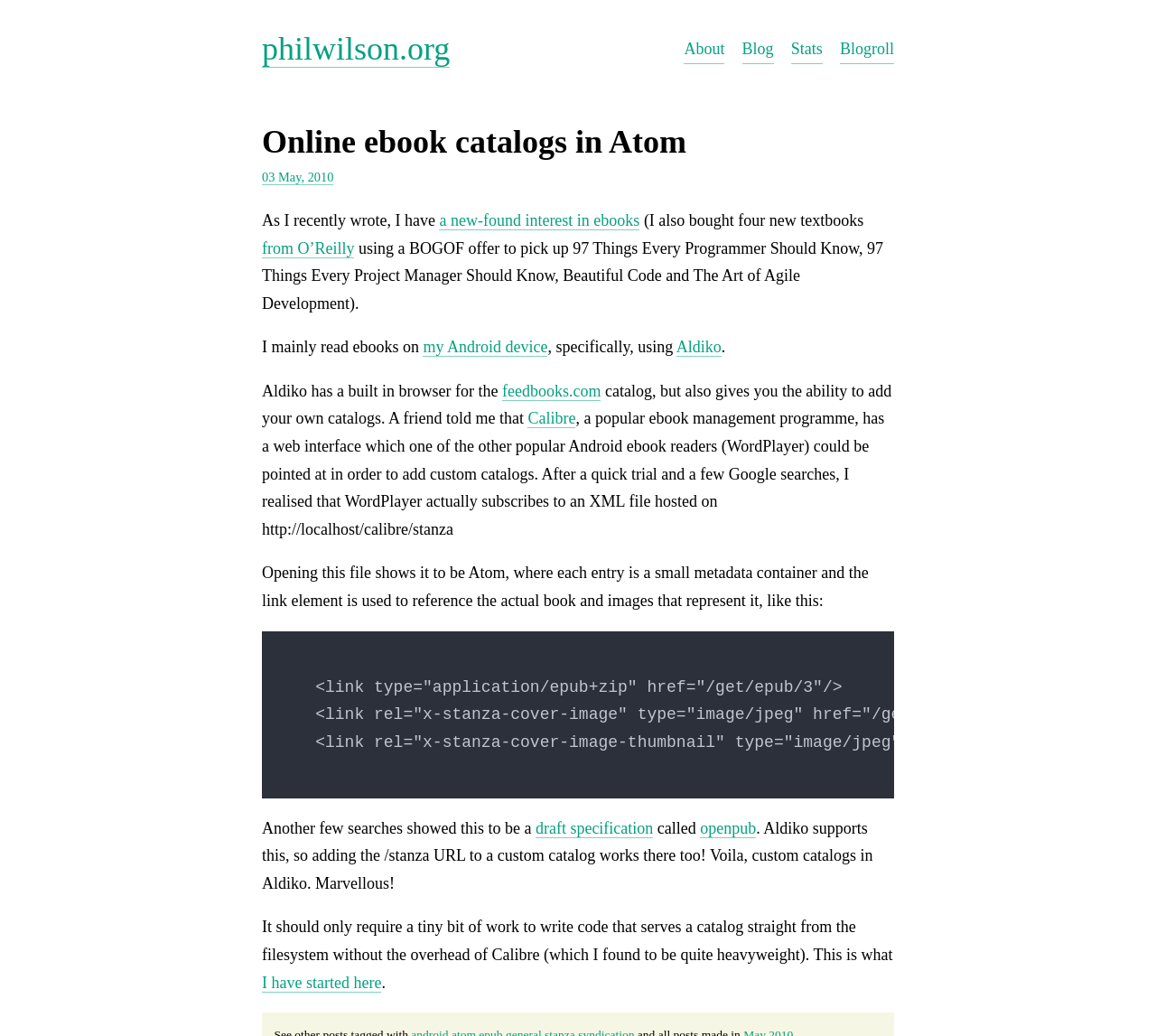Please specify the coordinates of the bounding box for the element that should be clicked to carry out this instruction: "learn more about Calibre". The coordinates must be four float numbers between 0 and 1, formatted as [left, top, right, bottom].

[0.457, 0.395, 0.498, 0.414]